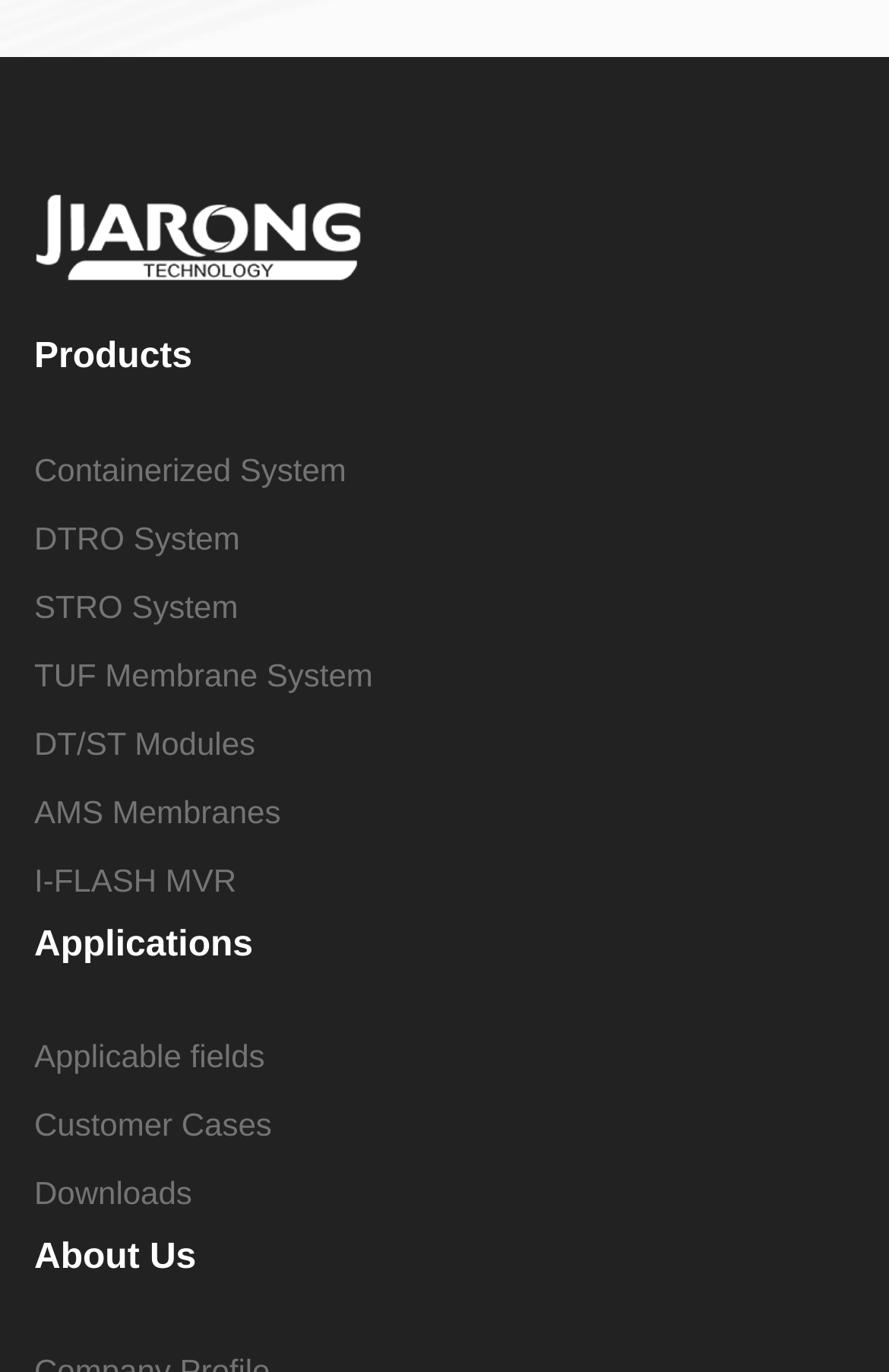Pinpoint the bounding box coordinates of the element to be clicked to execute the instruction: "Go to About Us".

[0.038, 0.903, 0.962, 0.932]